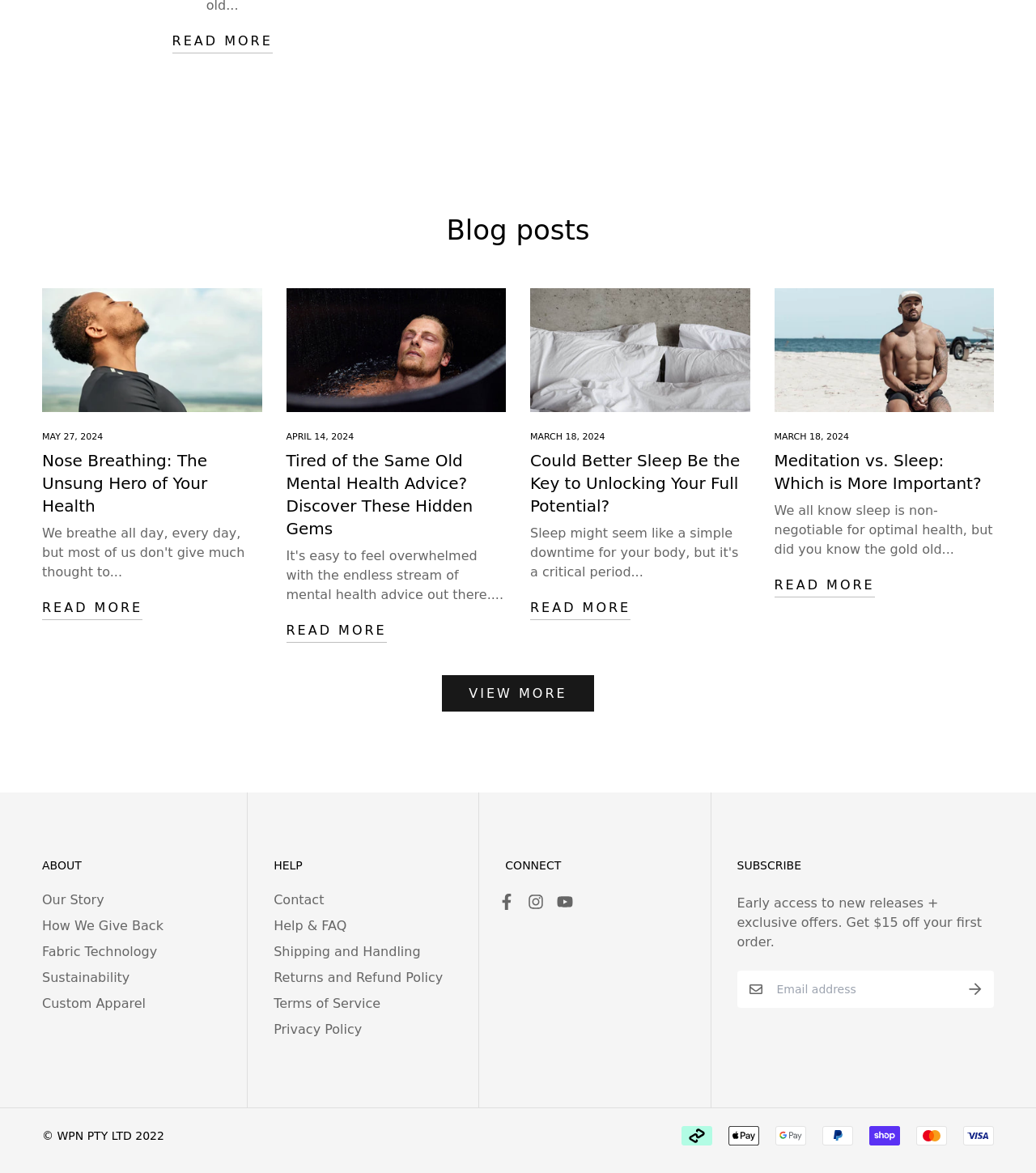Please specify the bounding box coordinates of the clickable region necessary for completing the following instruction: "View more blog posts". The coordinates must consist of four float numbers between 0 and 1, i.e., [left, top, right, bottom].

[0.427, 0.575, 0.573, 0.607]